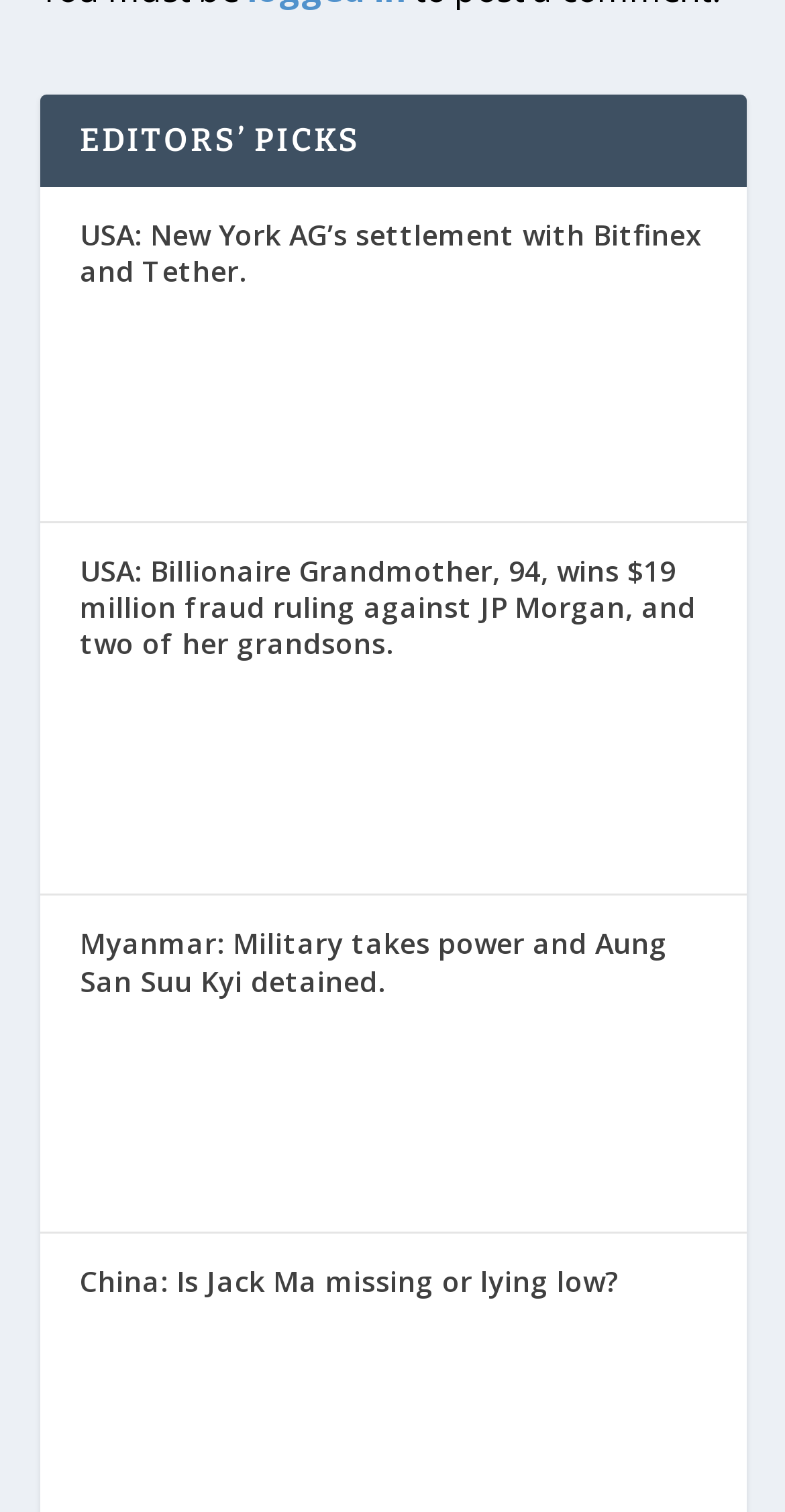Please find and report the bounding box coordinates of the element to click in order to perform the following action: "Read about New York AG’s settlement with Bitfinex and Tether". The coordinates should be expressed as four float numbers between 0 and 1, in the format [left, top, right, bottom].

[0.101, 0.142, 0.894, 0.191]